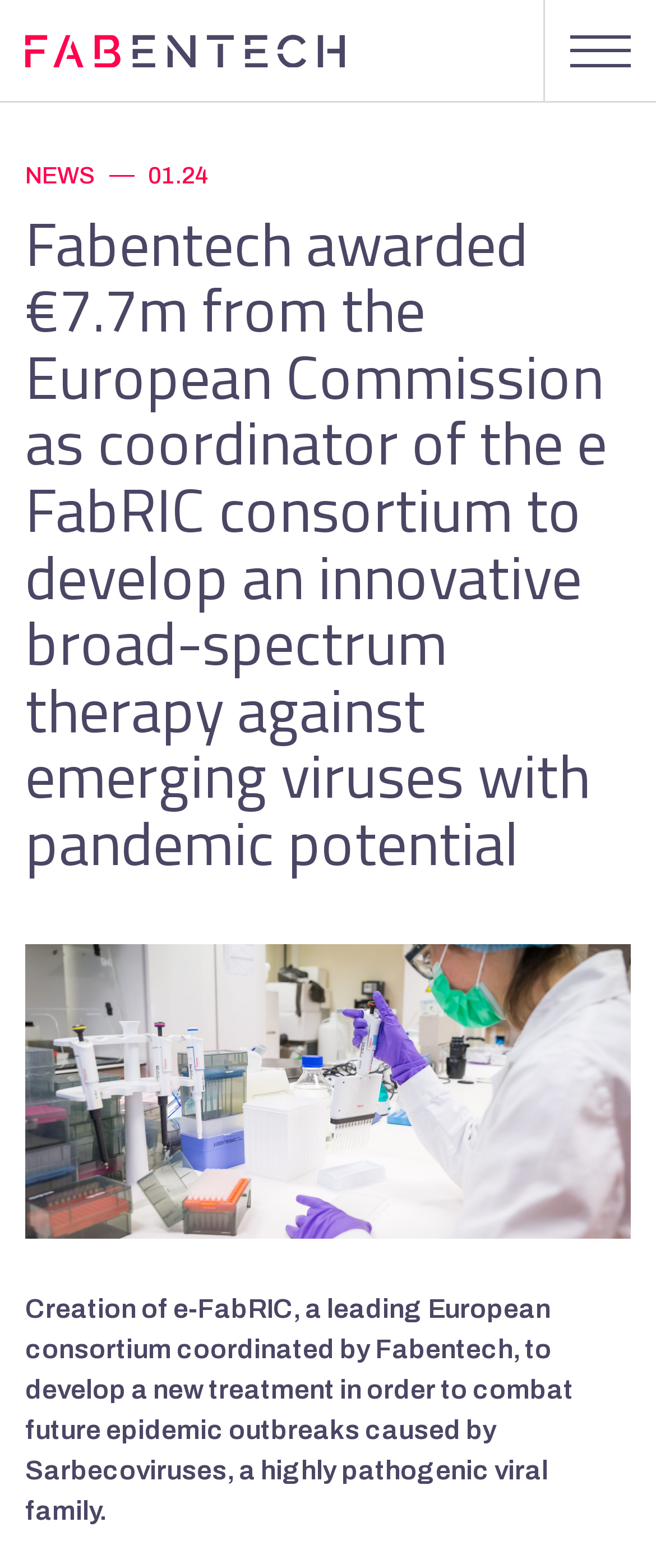Based on the element description: "parent_node: About us aria-label="Menu"", identify the UI element and provide its bounding box coordinates. Use four float numbers between 0 and 1, [left, top, right, bottom].

[0.828, 0.0, 1.0, 0.065]